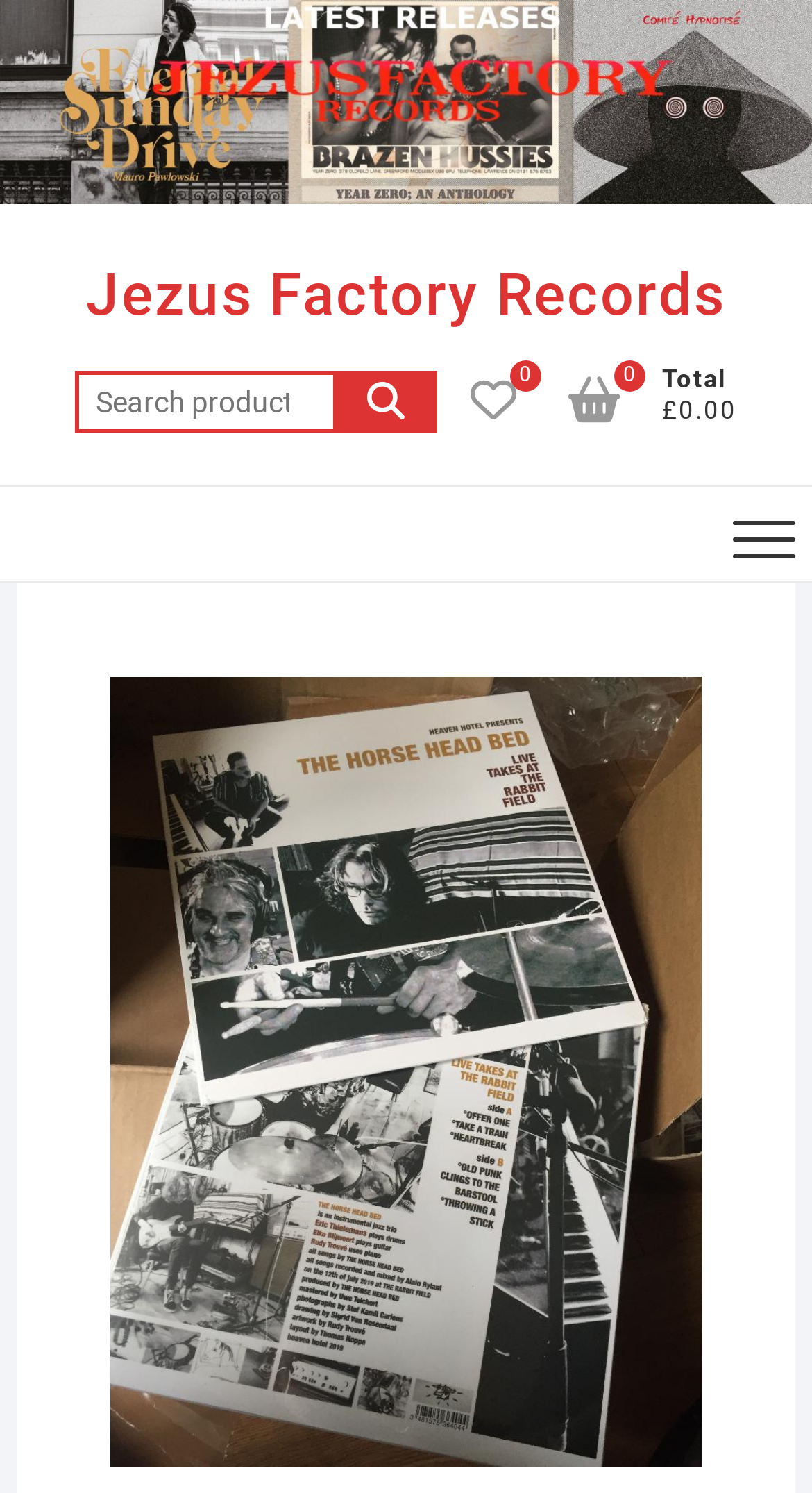Please find the bounding box for the following UI element description. Provide the coordinates in (top-left x, top-left y, bottom-right x, bottom-right y) format, with values between 0 and 1: 0

[0.7, 0.241, 0.815, 0.294]